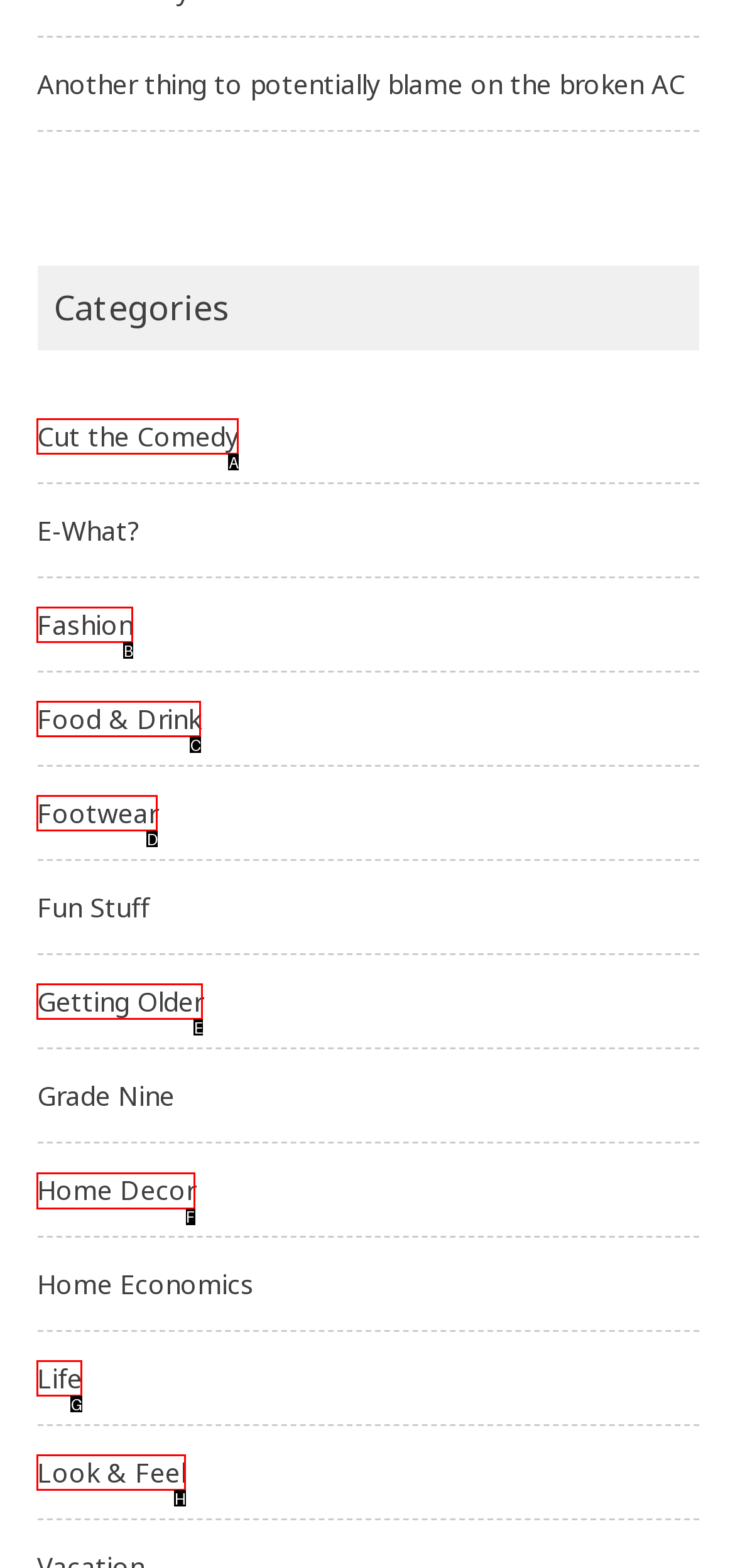To complete the task: browse 'Home Decor', select the appropriate UI element to click. Respond with the letter of the correct option from the given choices.

F